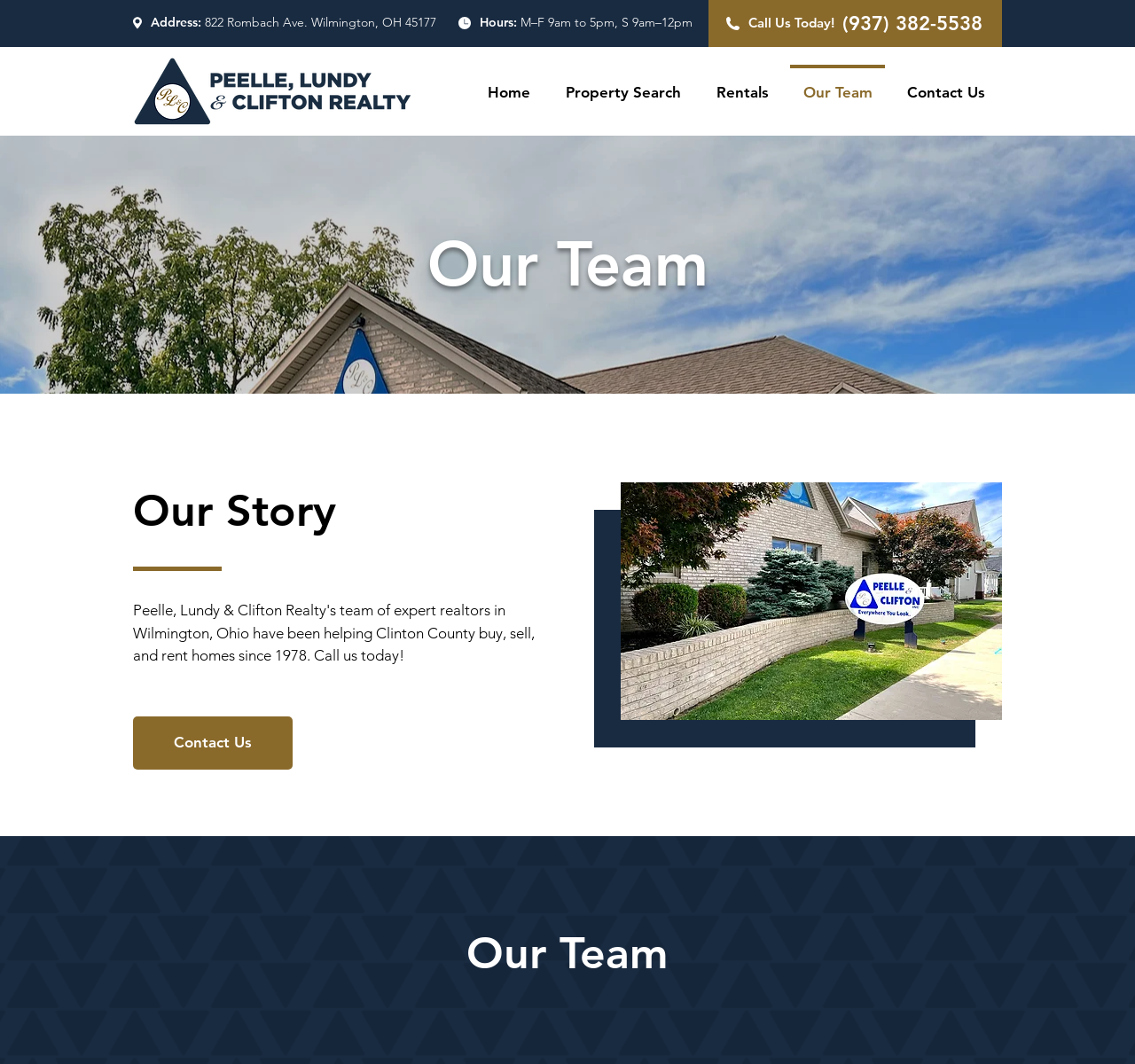What is the phone number of Peelle, Lundy & Clifton Realty?
Using the visual information, respond with a single word or phrase.

(937) 382-5538